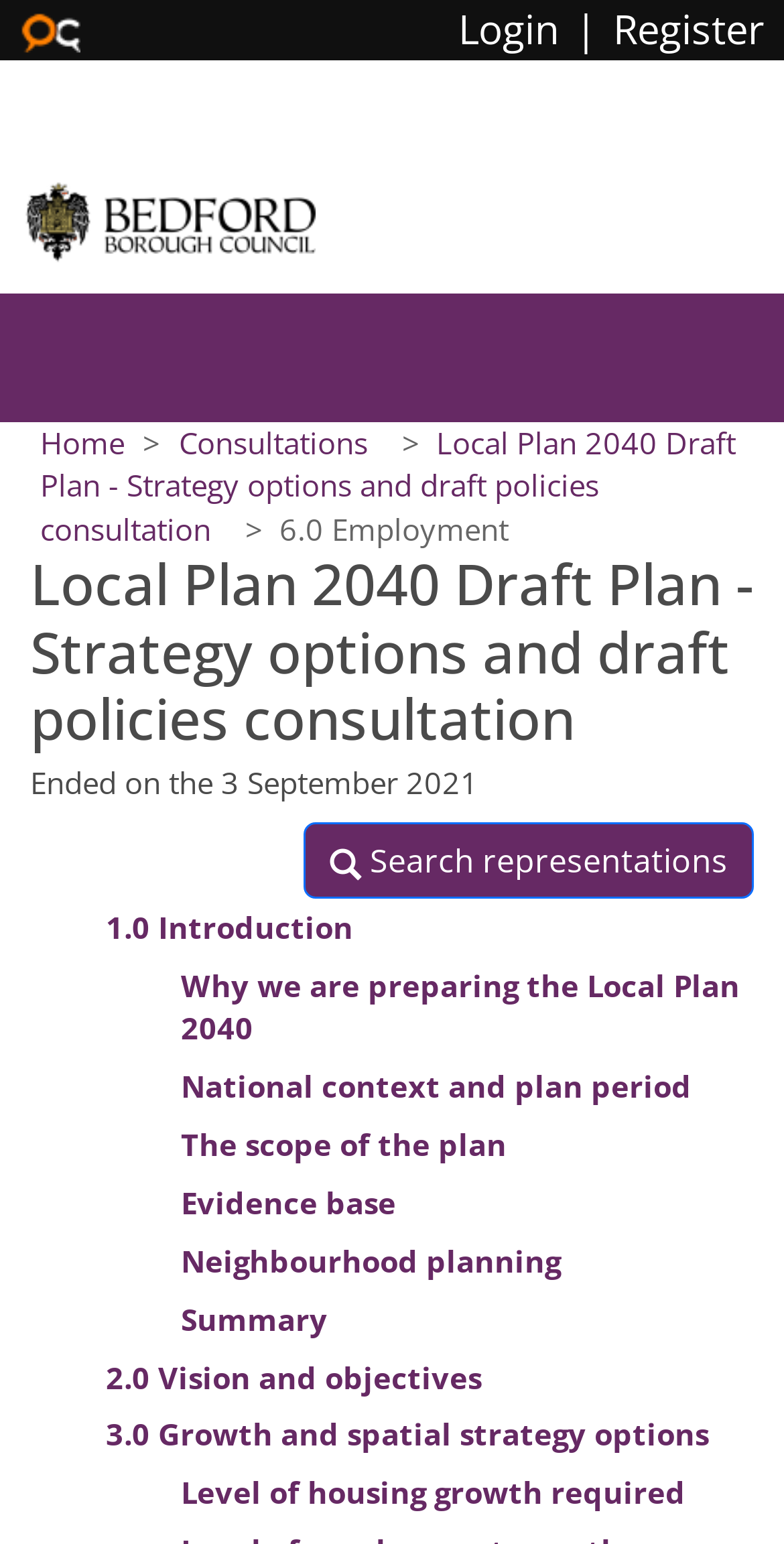Determine the bounding box coordinates for the region that must be clicked to execute the following instruction: "Click the login button".

[0.585, 0.001, 0.713, 0.036]